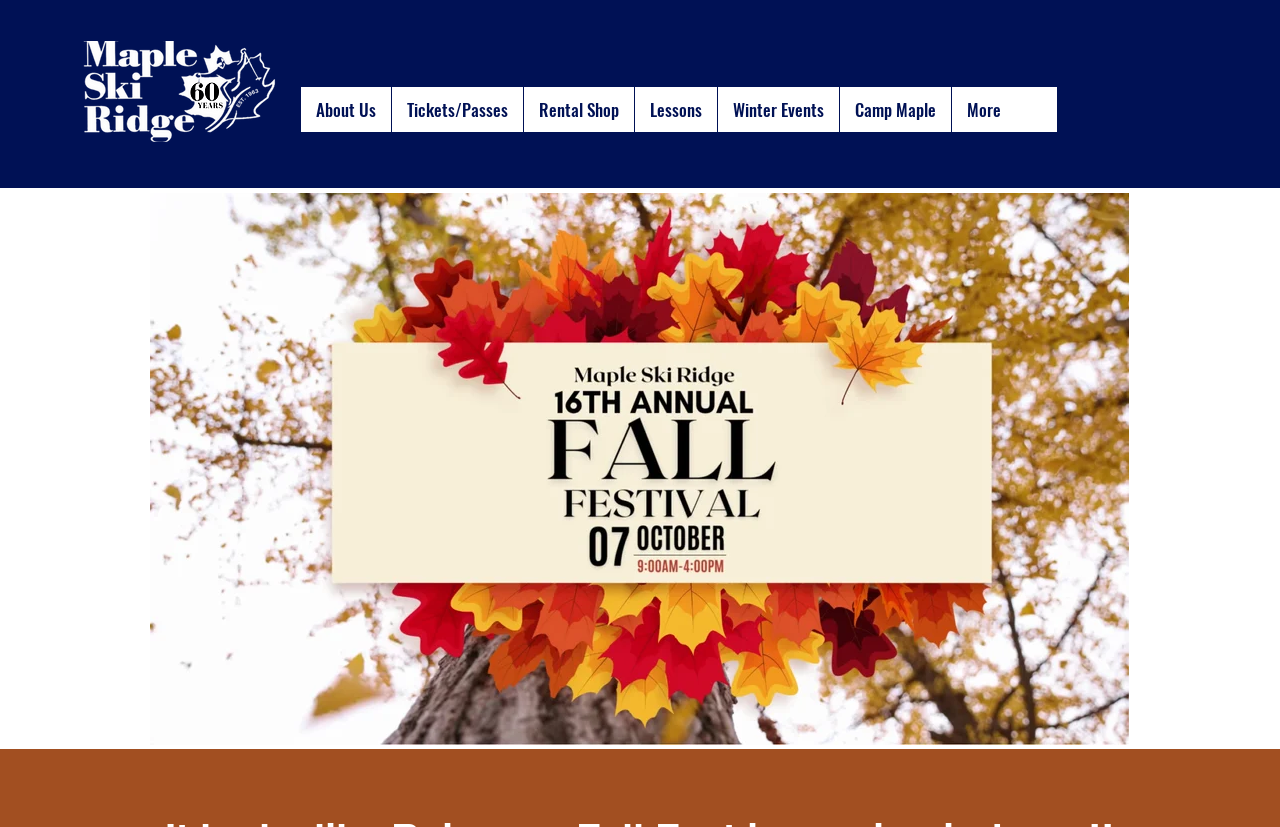What is the button below the logo?
Give a one-word or short-phrase answer derived from the screenshot.

Play video